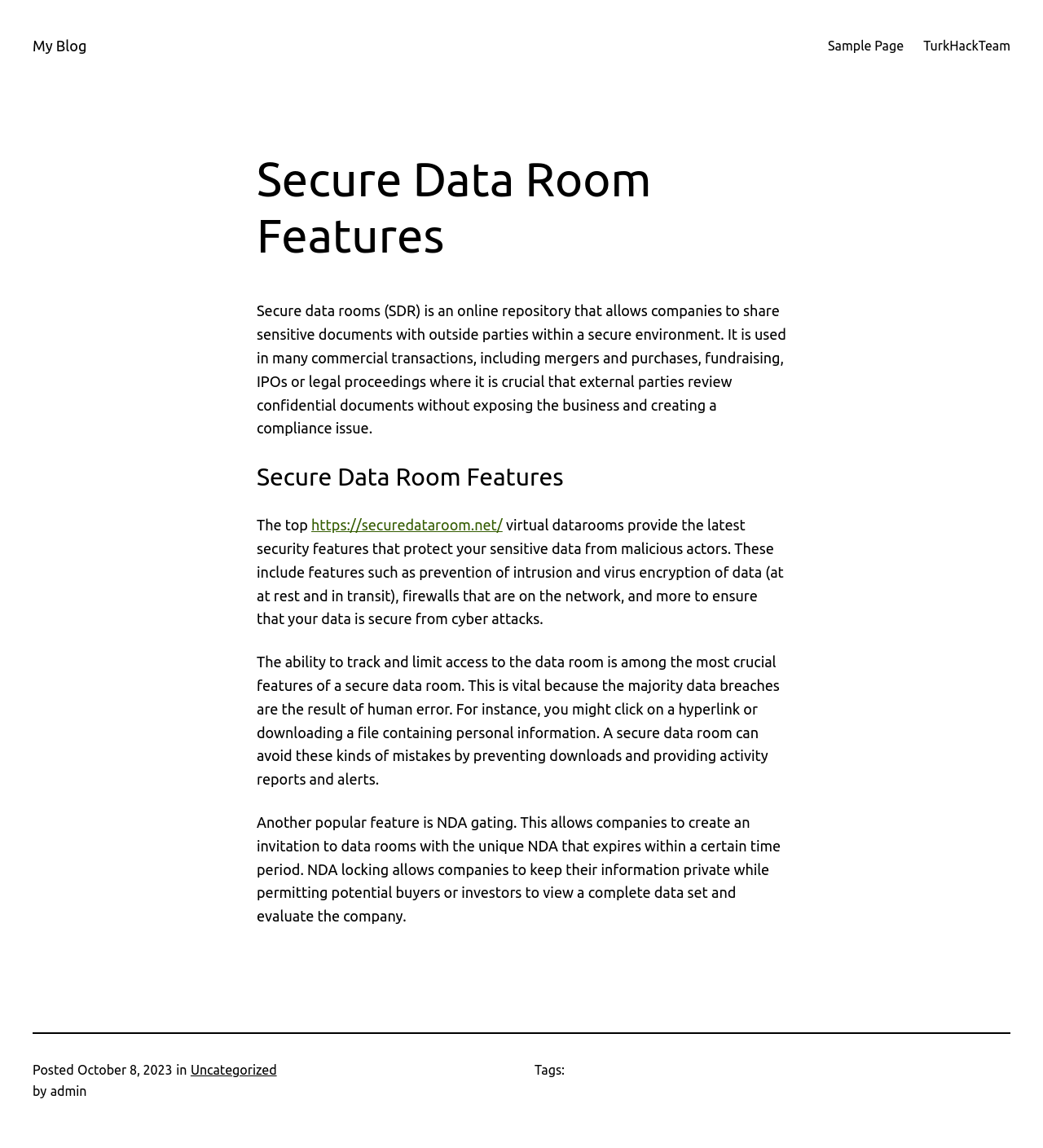Extract the bounding box coordinates for the described element: "https://securedataroom.net/". The coordinates should be represented as four float numbers between 0 and 1: [left, top, right, bottom].

[0.298, 0.45, 0.482, 0.464]